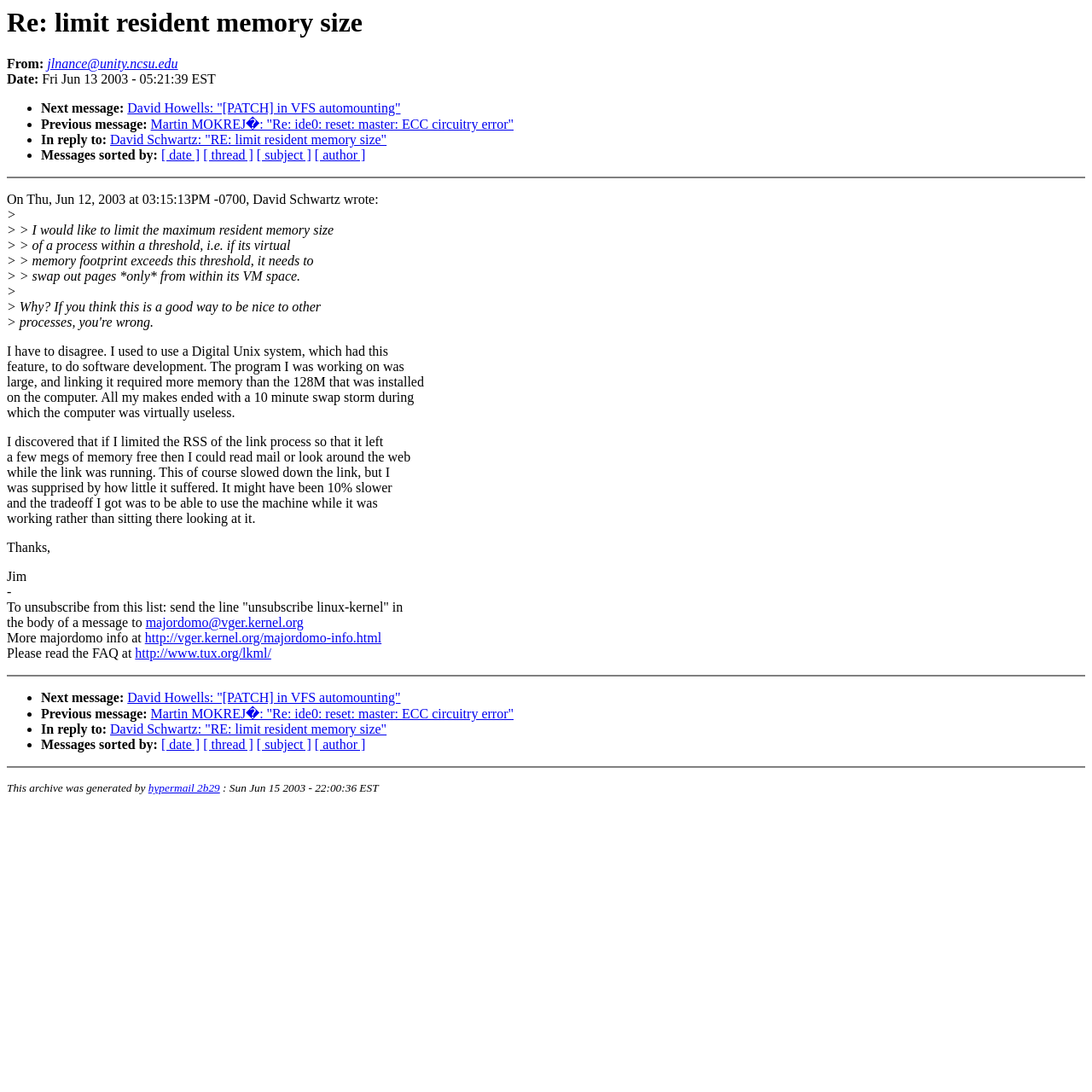Determine the main headline of the webpage and provide its text.

Re: limit resident memory size